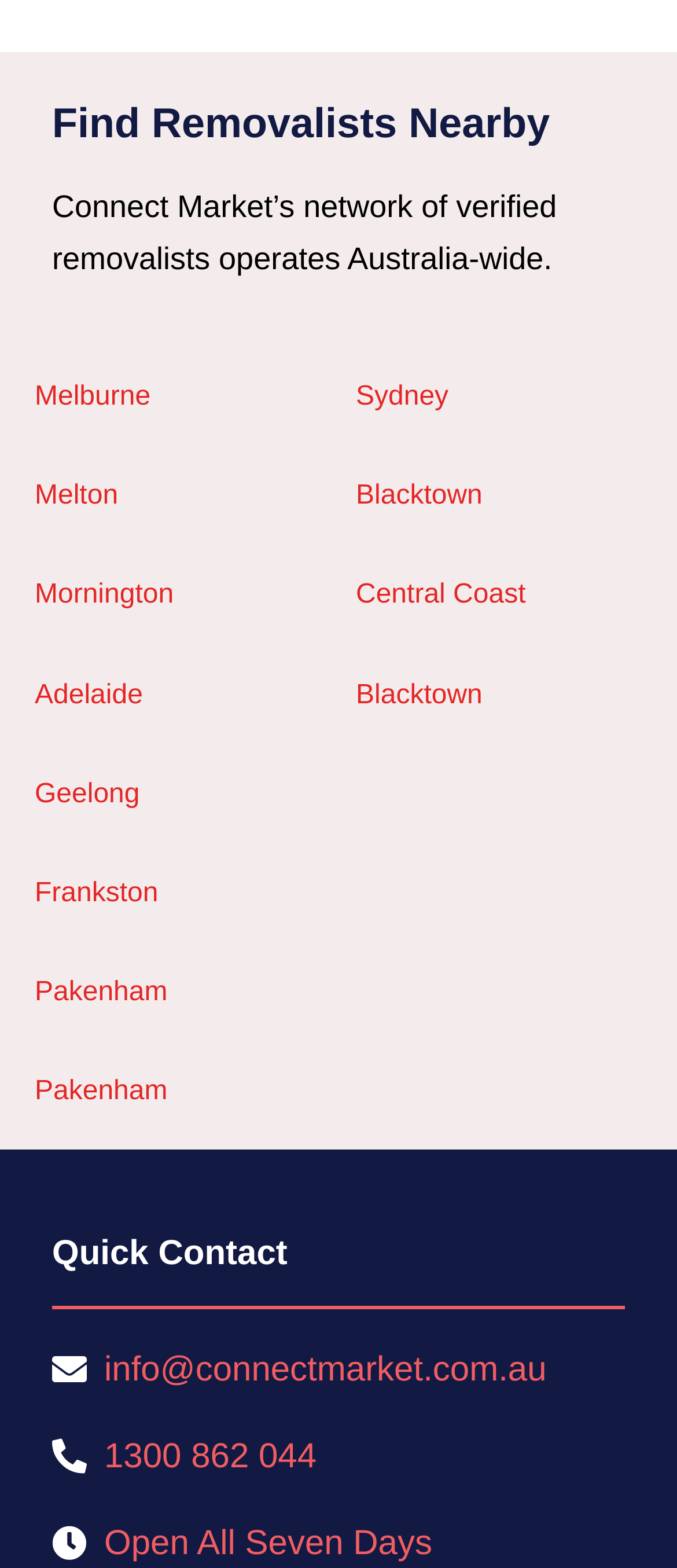Please determine the bounding box coordinates of the section I need to click to accomplish this instruction: "Get removalists in Geelong".

[0.051, 0.497, 0.206, 0.516]